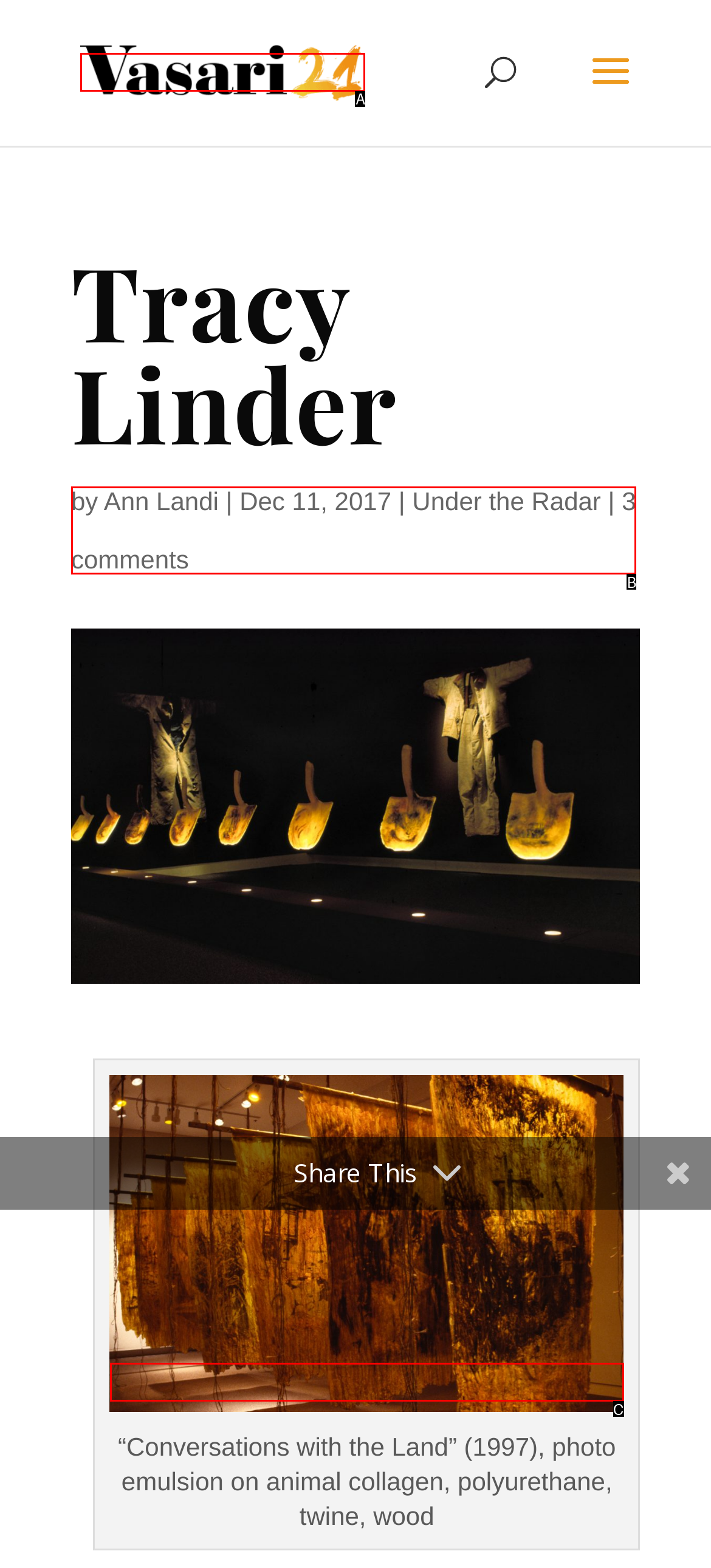Identify which HTML element matches the description: 3 comments. Answer with the correct option's letter.

B